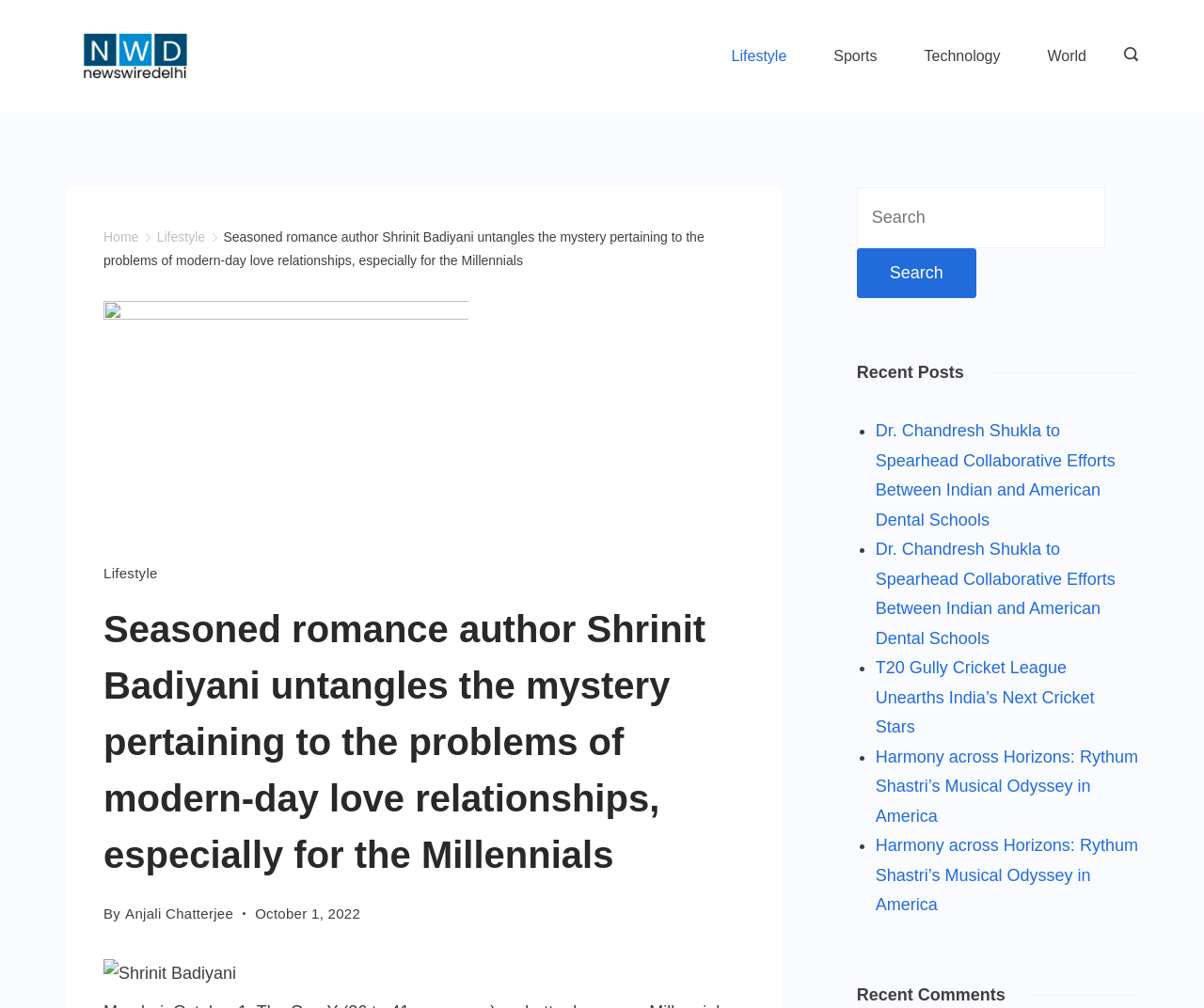Provide the bounding box coordinates for the UI element that is described as: "Anjali Chatterjee".

[0.104, 0.898, 0.194, 0.914]